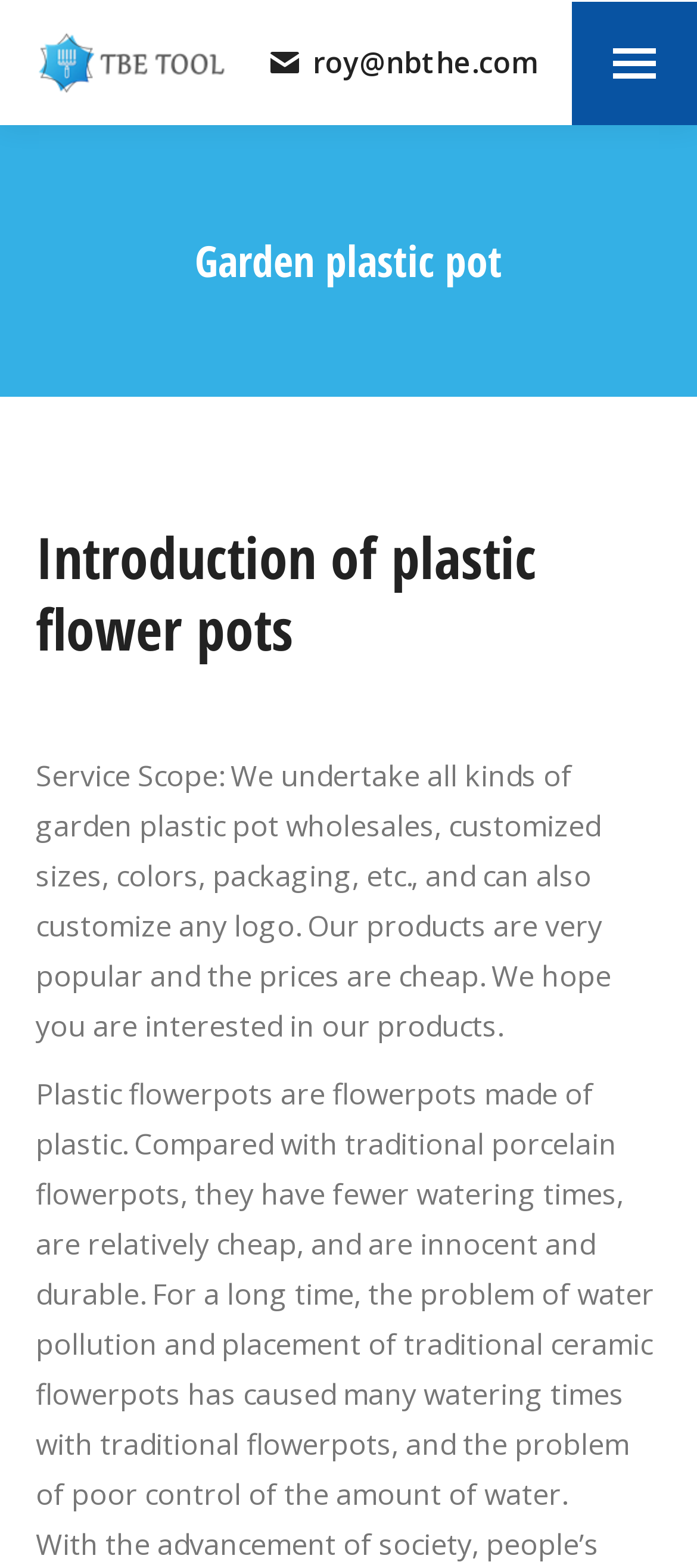Generate the text content of the main heading of the webpage.

Garden plastic pot